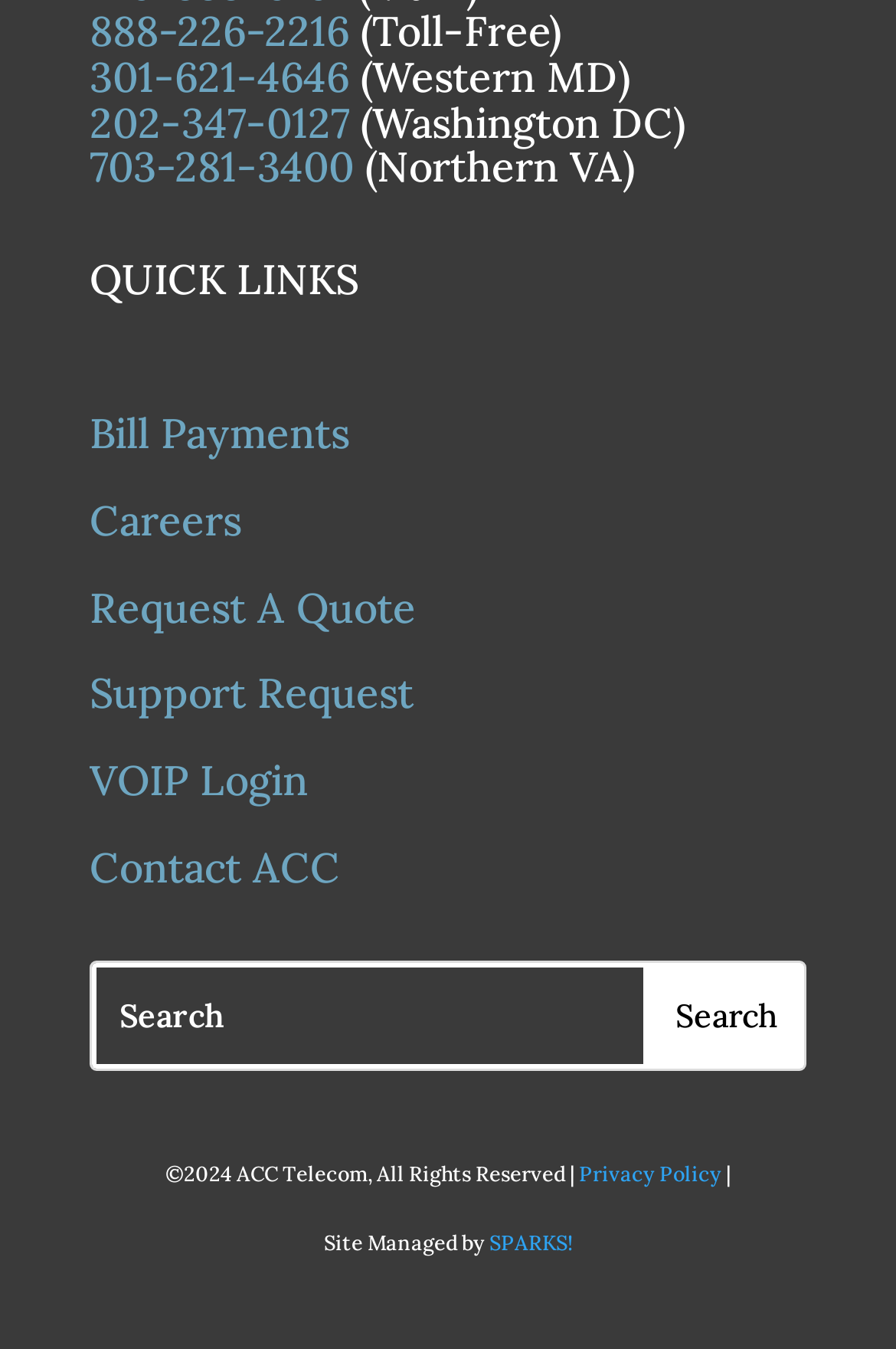Locate the bounding box coordinates of the element to click to perform the following action: 'login to VOIP'. The coordinates should be given as four float values between 0 and 1, in the form of [left, top, right, bottom].

[0.1, 0.559, 0.344, 0.598]